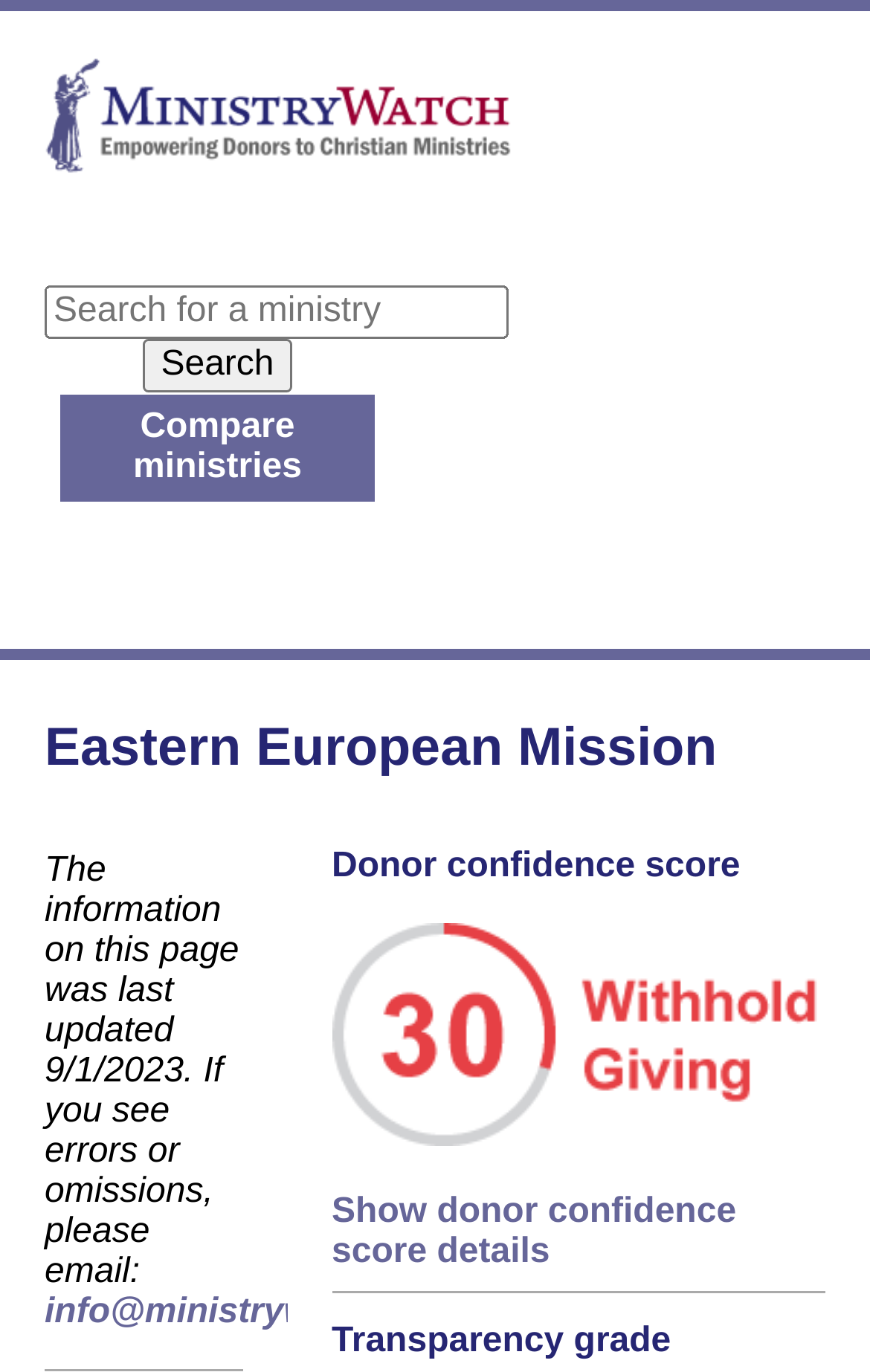What is the grade type displayed below the donor confidence score?
Relying on the image, give a concise answer in one word or a brief phrase.

Transparency grade